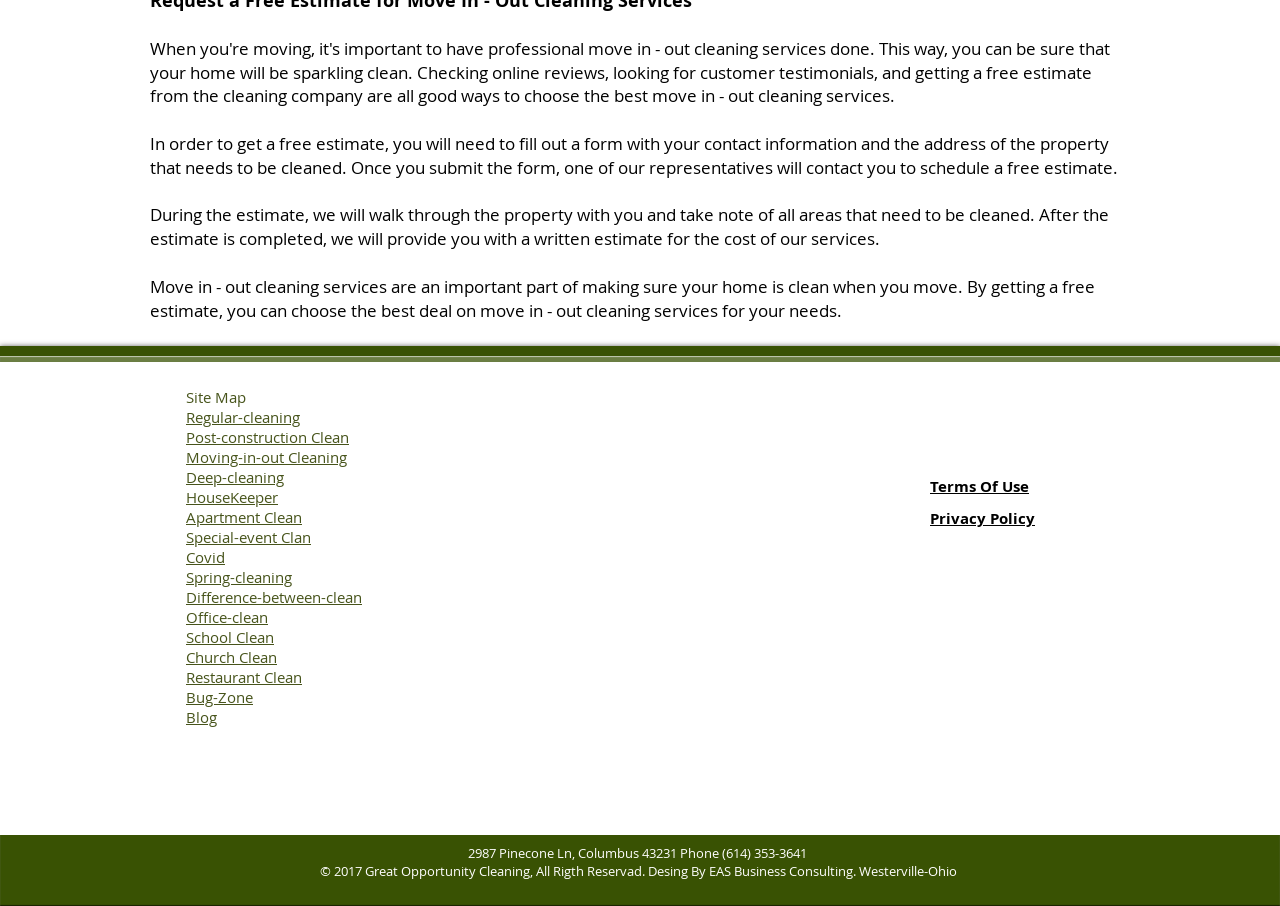Using the element description Terms Of Use, predict the bounding box coordinates for the UI element. Provide the coordinates in (top-left x, top-left y, bottom-right x, bottom-right y) format with values ranging from 0 to 1.

[0.727, 0.526, 0.804, 0.549]